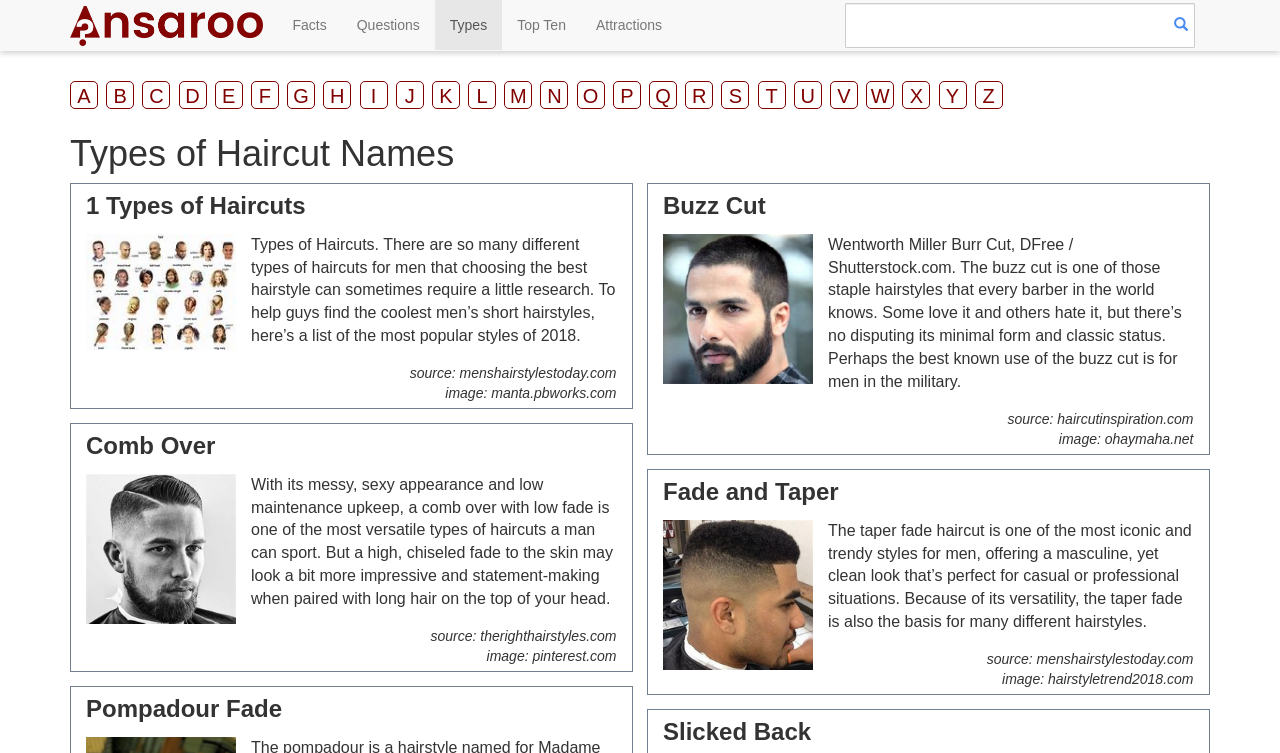Using the description: "Top Ten", identify the bounding box of the corresponding UI element in the screenshot.

[0.392, 0.0, 0.454, 0.066]